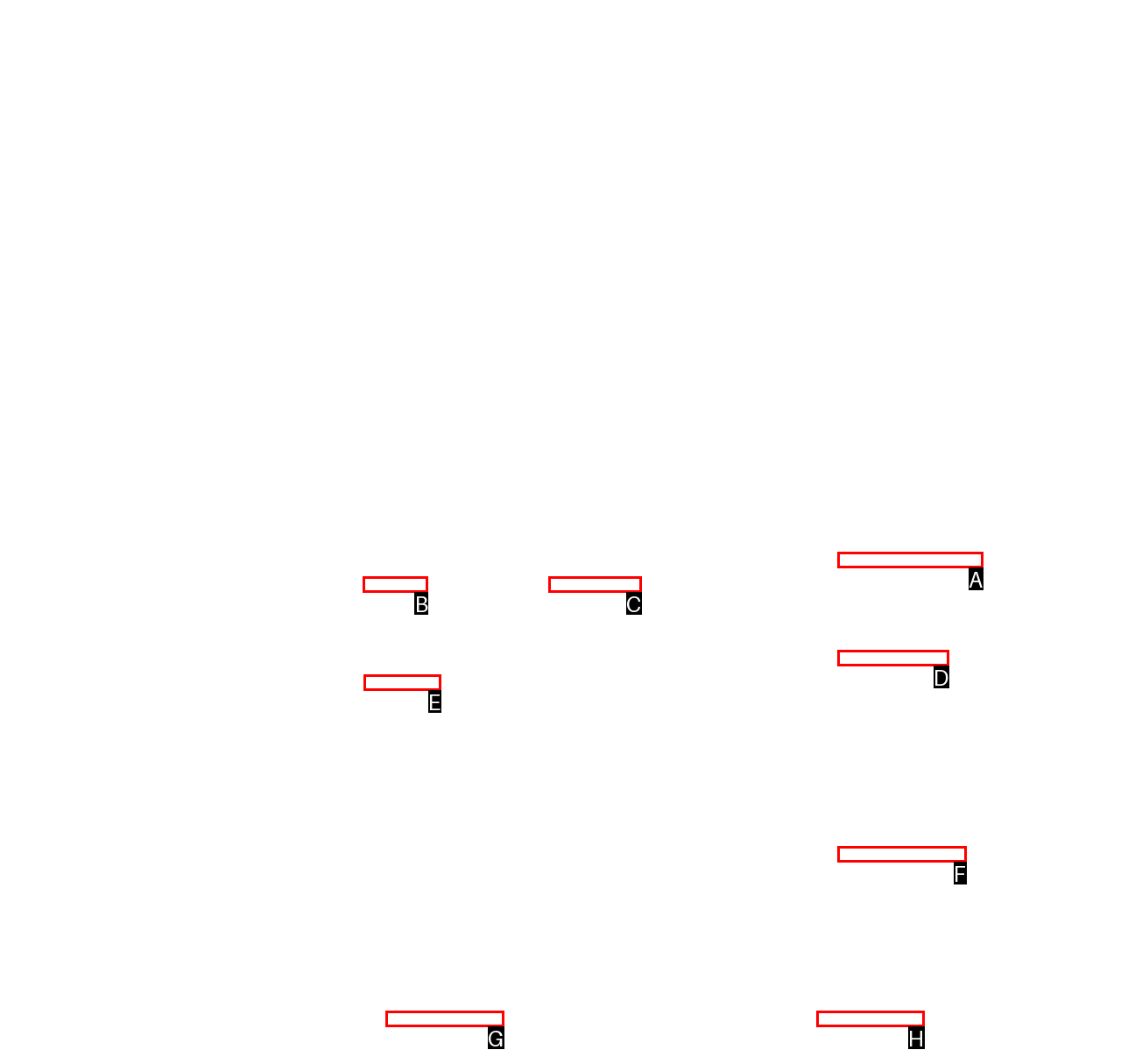Specify which element within the red bounding boxes should be clicked for this task: Go to the 'About us' page Respond with the letter of the correct option.

B